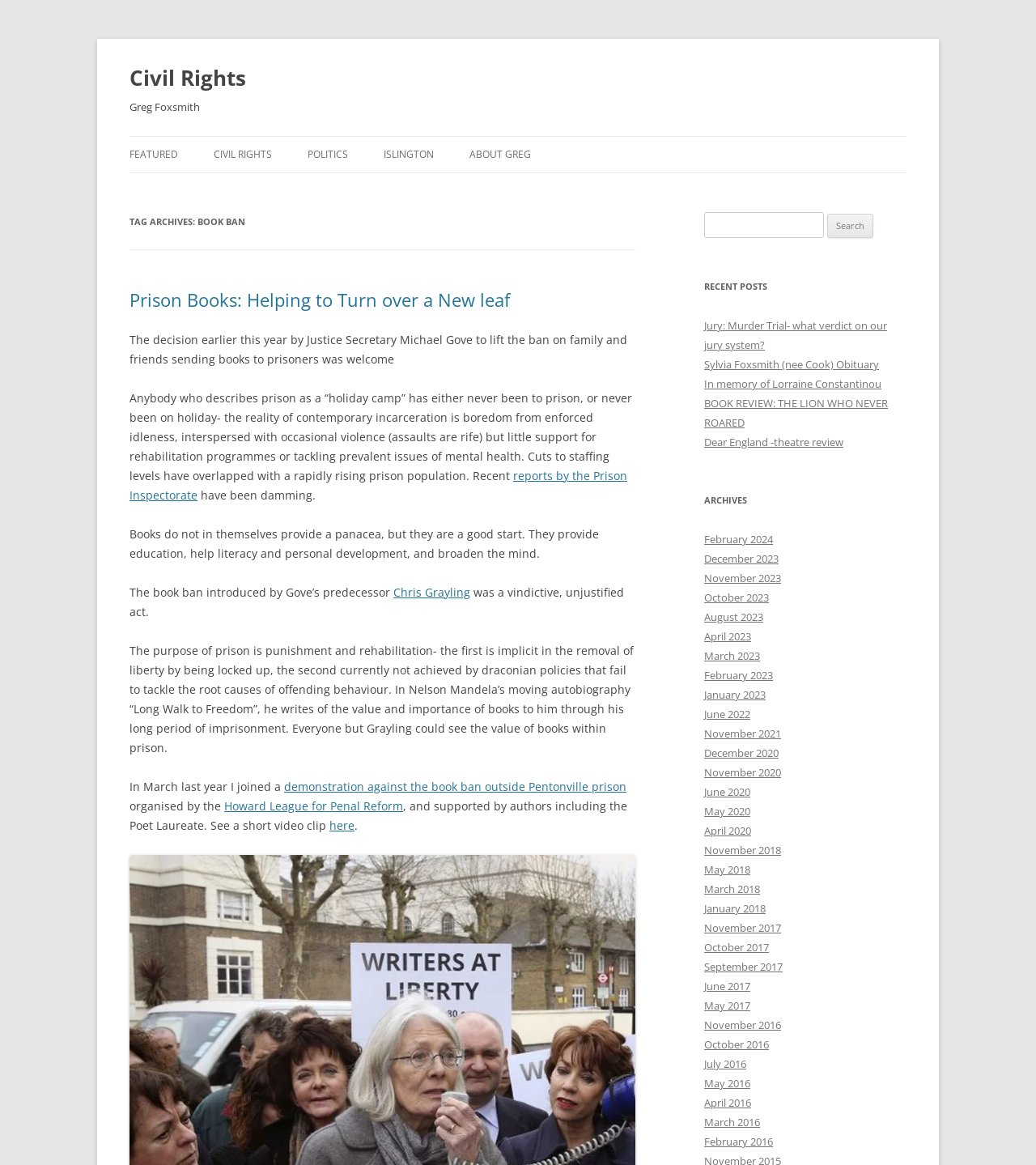Identify the bounding box of the HTML element described as: "Produse".

None